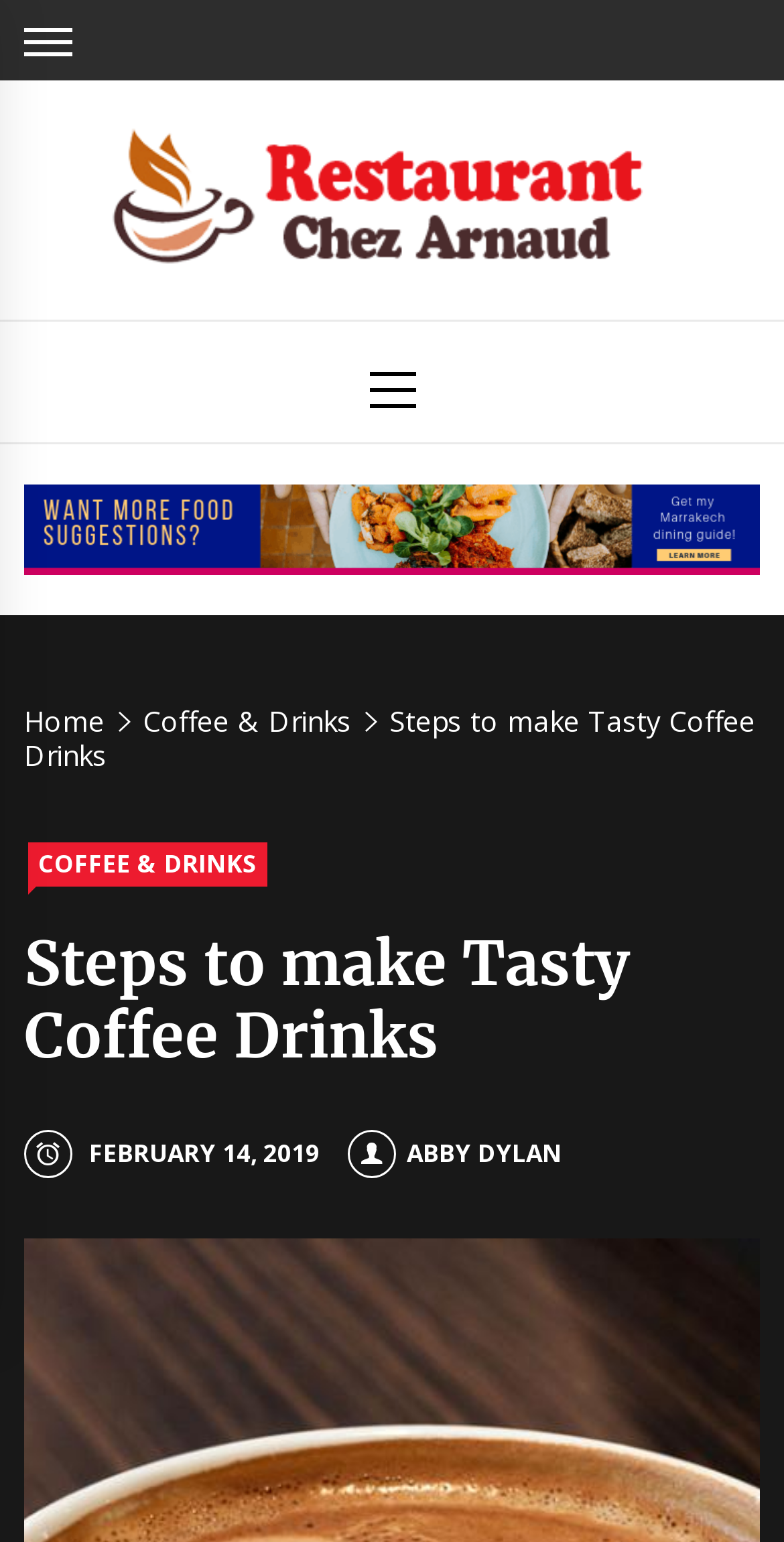Please provide the bounding box coordinates for the UI element as described: "February 14, 2019August 26, 2019". The coordinates must be four floats between 0 and 1, represented as [left, top, right, bottom].

[0.031, 0.736, 0.407, 0.758]